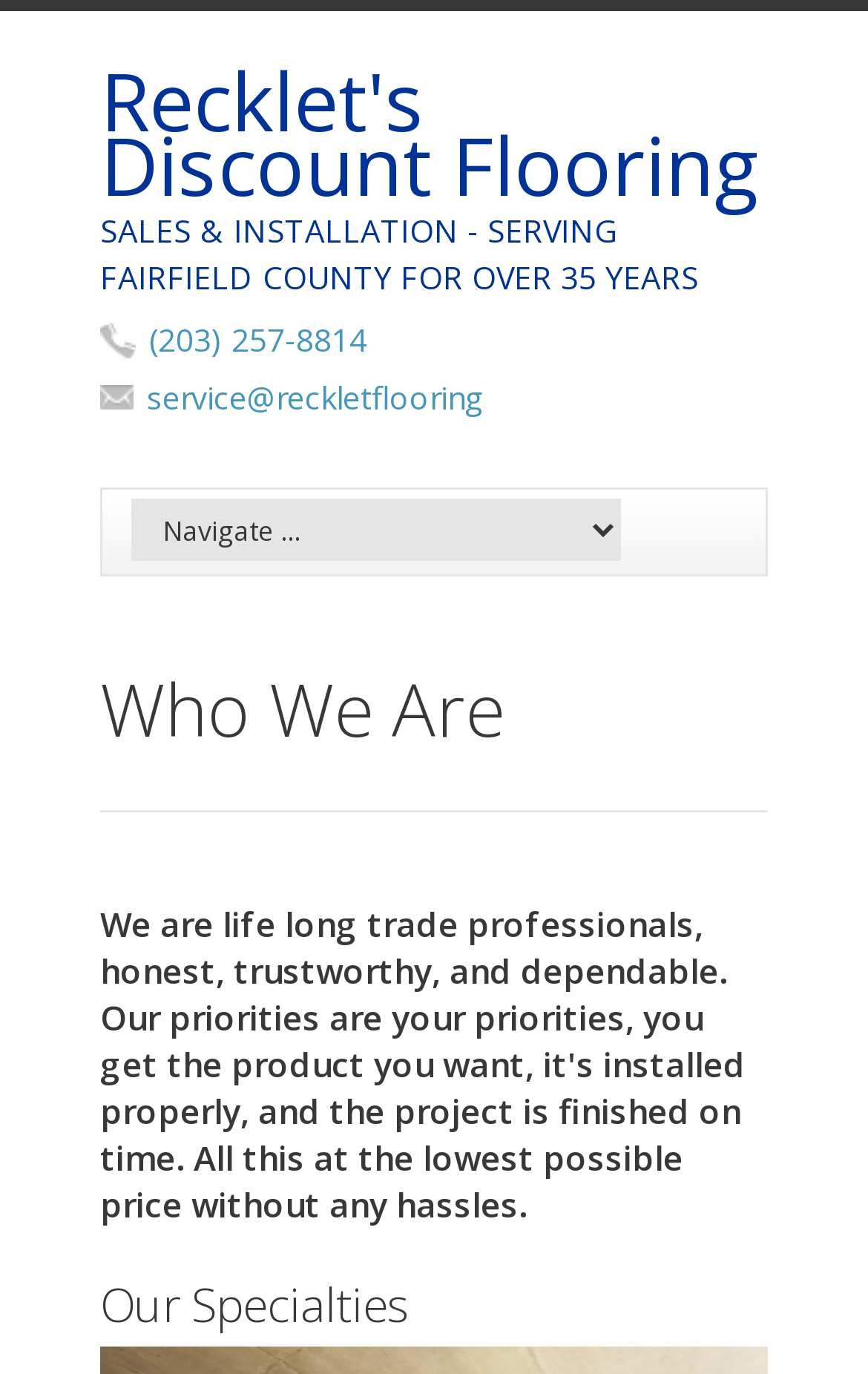What is the phone number of the company?
Answer the question with as much detail as possible.

I found the phone number by looking at the link element with the text '(203) 257-8814' which is likely to be the contact information of the company.